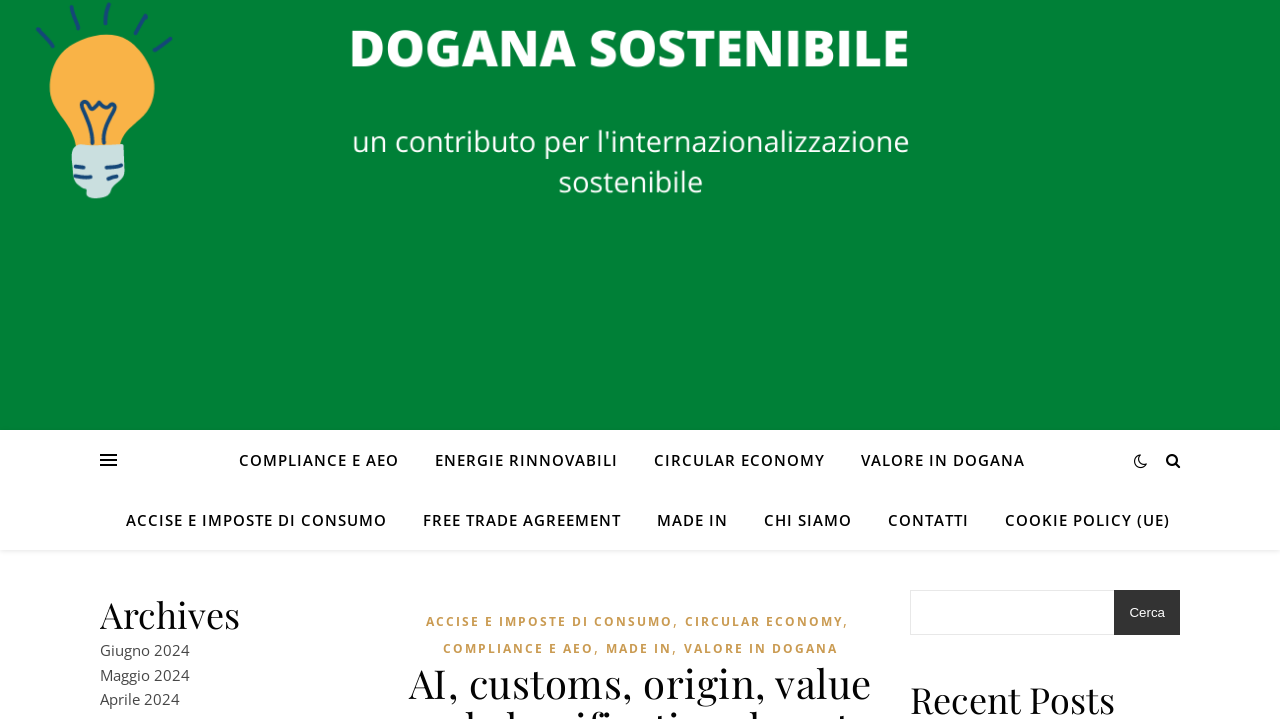What are the main categories on this webpage?
Carefully analyze the image and provide a detailed answer to the question.

The main categories on this webpage are represented by links at the top of the page, including 'COMPLIANCE E AEO', 'ENERGIE RINNOVABILI', and 'CIRCULAR ECONOMY', which suggest that the webpage is organized around topics related to customs, energy, and economy.